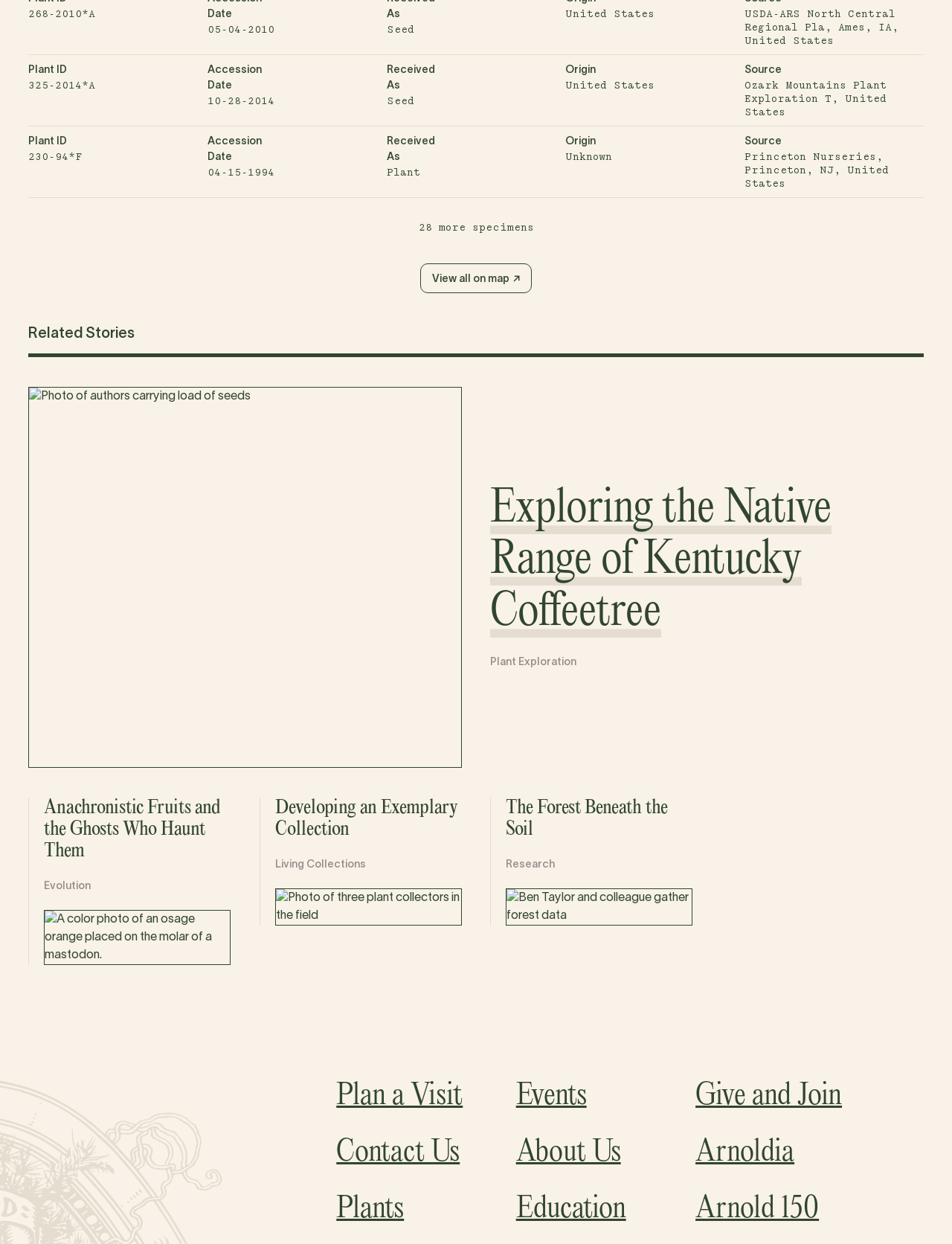Please determine the bounding box coordinates of the element's region to click for the following instruction: "View all on map".

[0.441, 0.212, 0.559, 0.236]